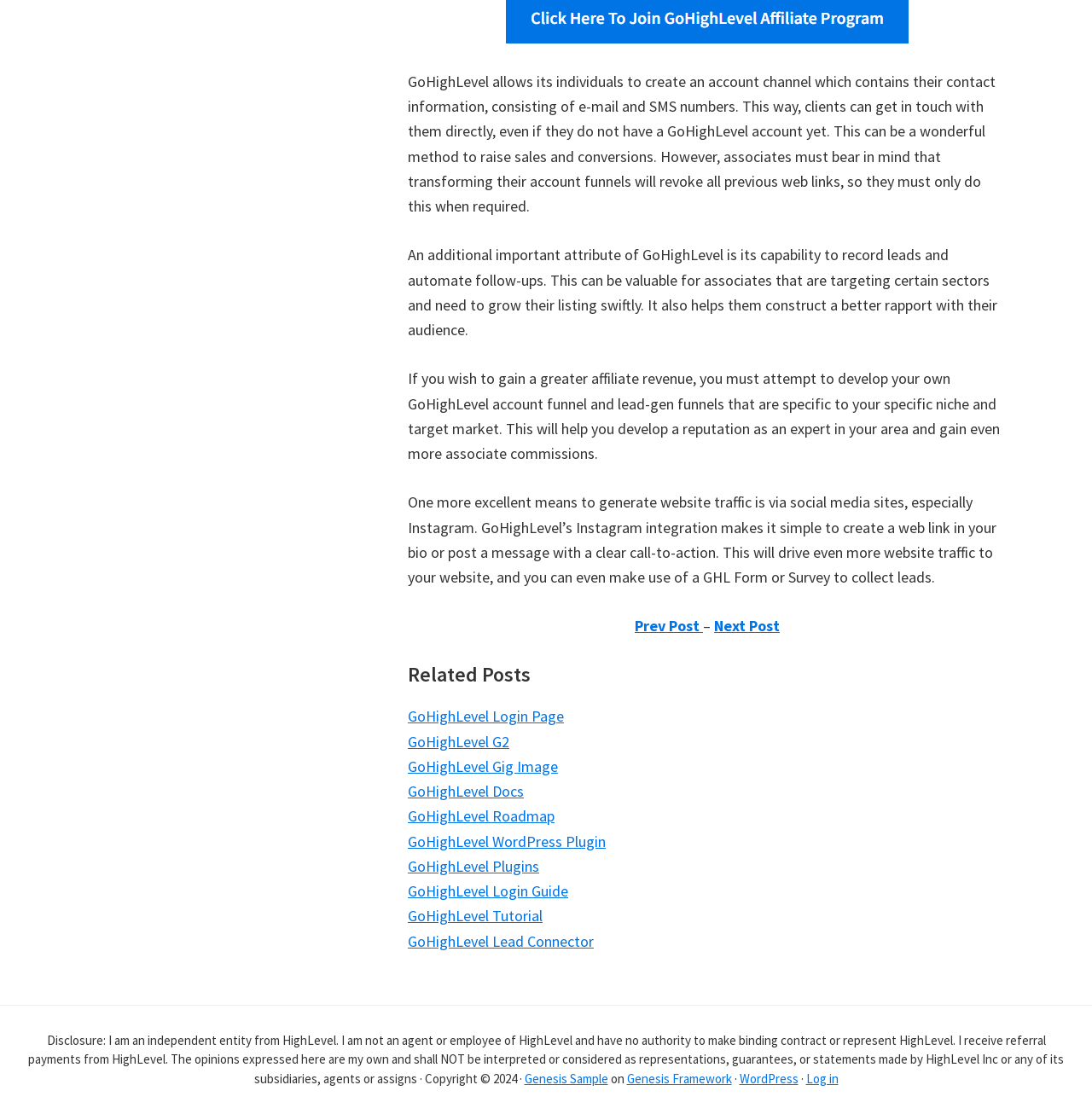Answer the following query with a single word or phrase:
What is the relationship between the author and HighLevel?

Independent entity